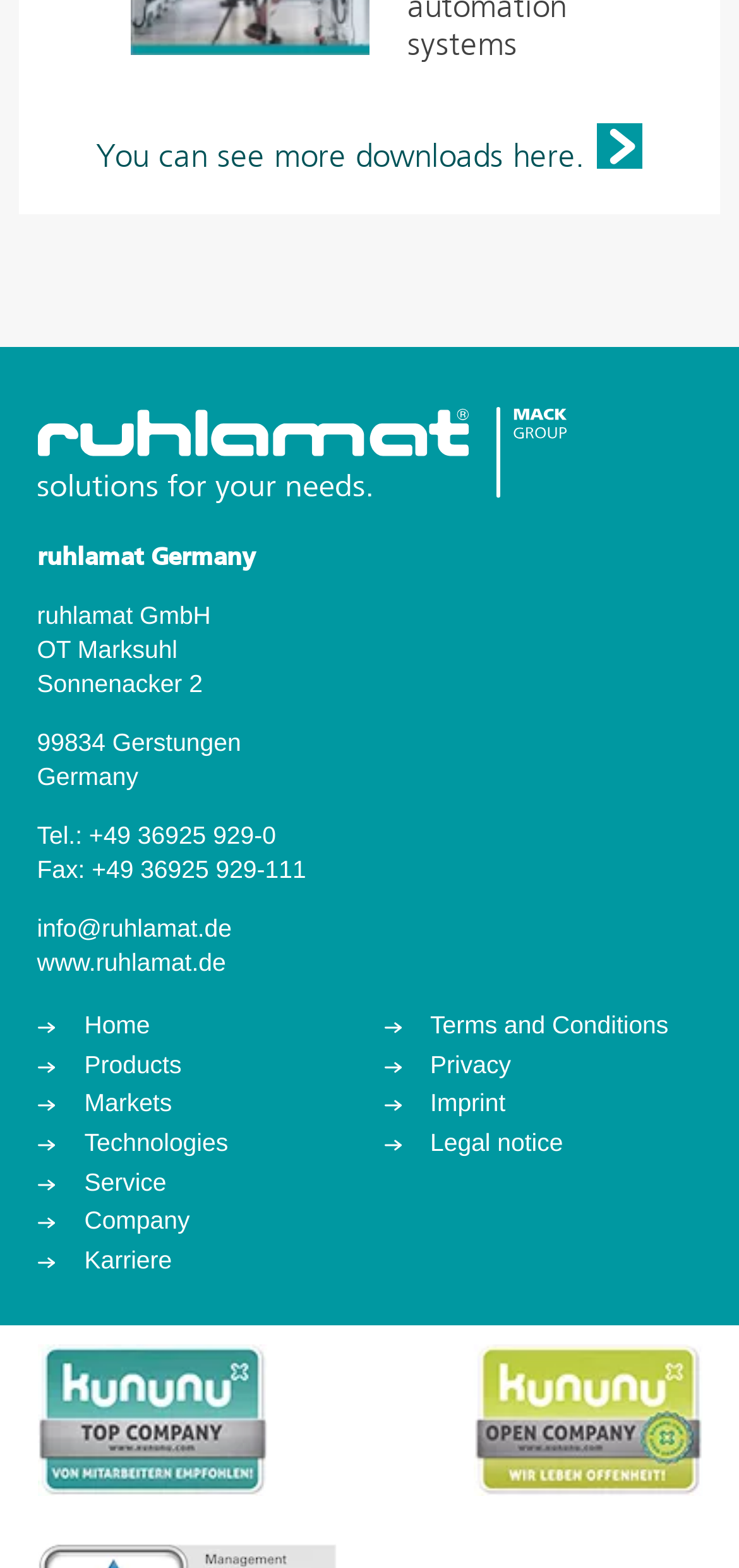Using the given element description, provide the bounding box coordinates (top-left x, top-left y, bottom-right x, bottom-right y) for the corresponding UI element in the screenshot: Terms and Conditions

[0.582, 0.644, 0.95, 0.665]